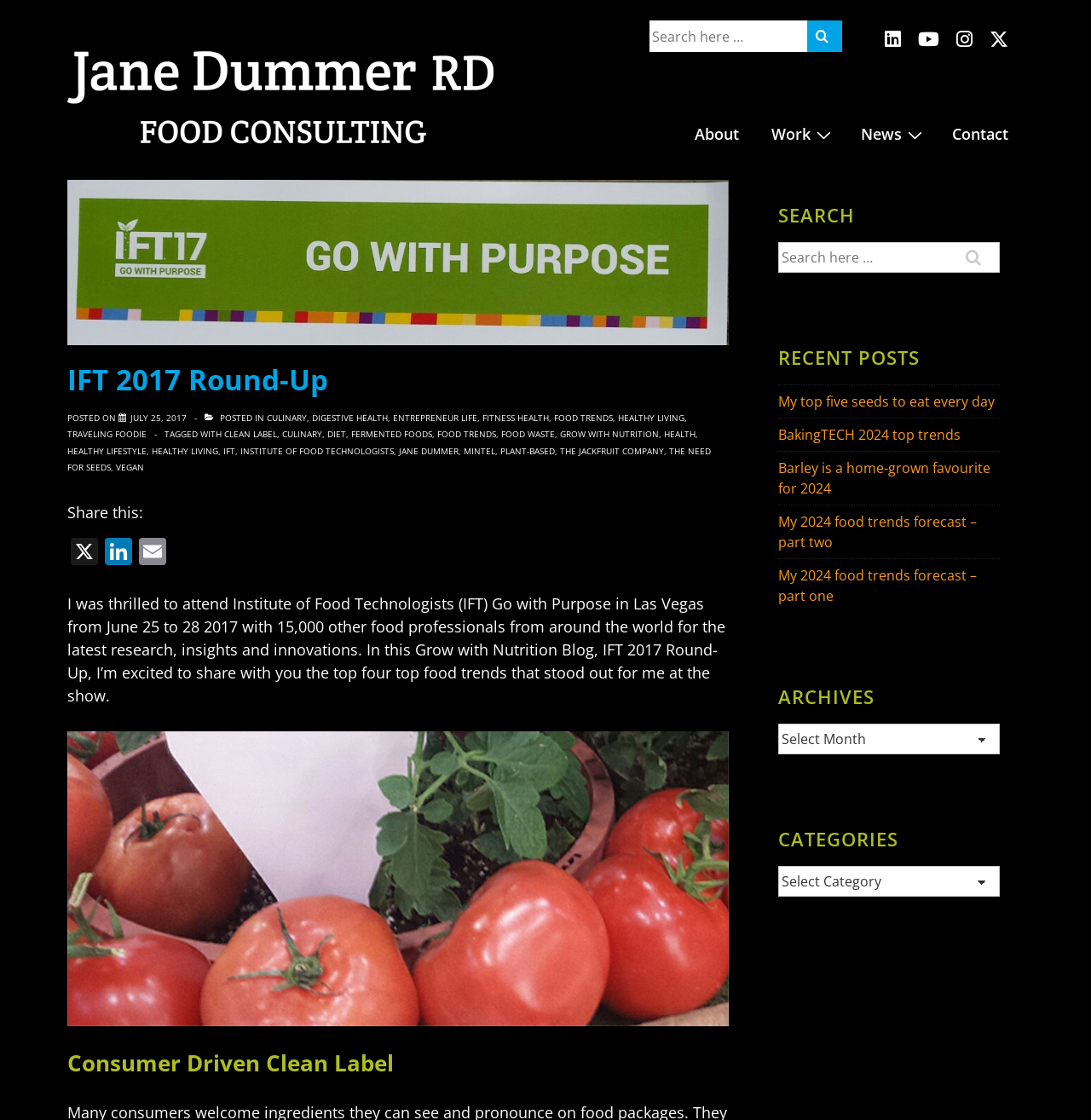Please respond to the question with a concise word or phrase:
What is the date of the latest article?

JULY 25, 2017